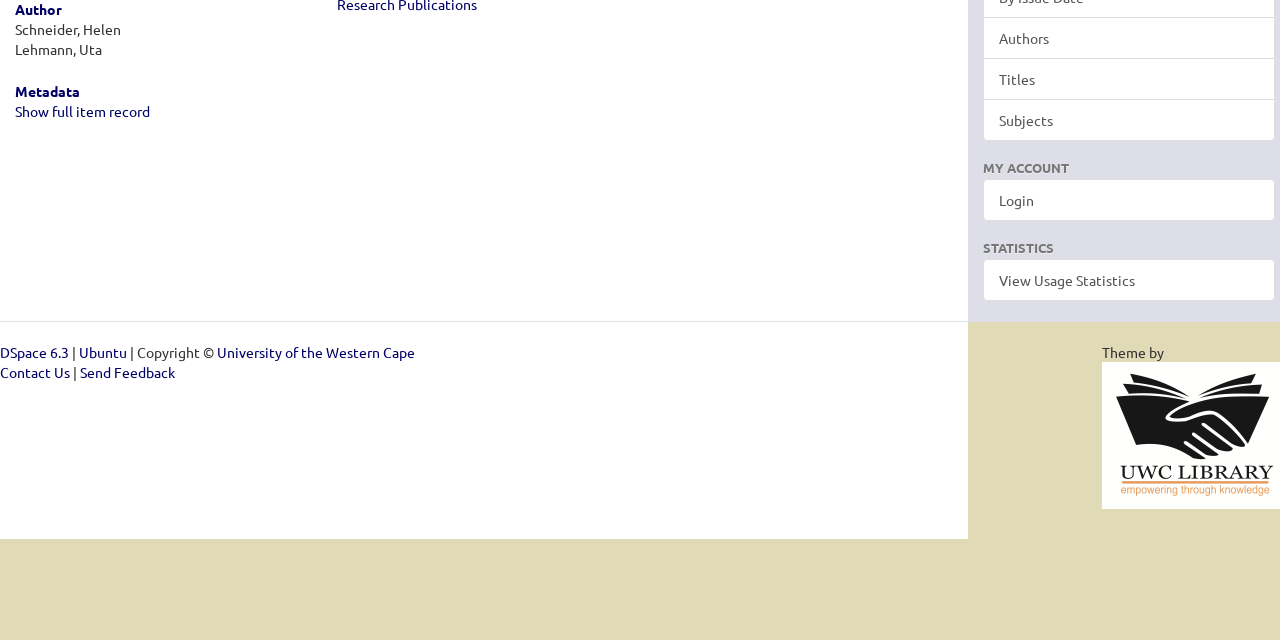Using the format (top-left x, top-left y, bottom-right x, bottom-right y), provide the bounding box coordinates for the described UI element. All values should be floating point numbers between 0 and 1: University of the Western Cape

[0.17, 0.536, 0.324, 0.564]